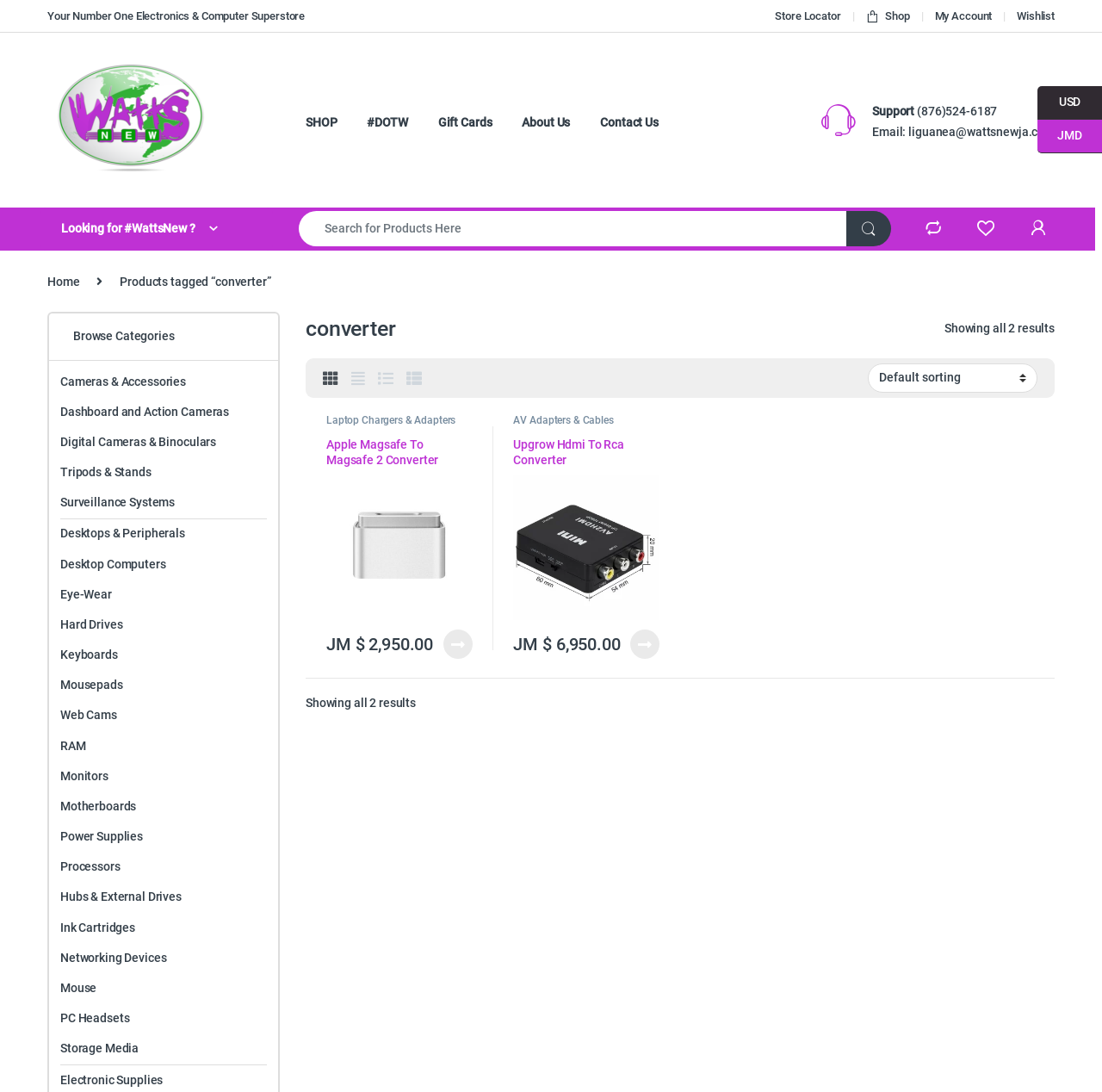Provide a thorough description of the webpage's content and layout.

This webpage is an online store, specifically a category page for "converter" products. At the top, there is a navigation bar with links to the store's homepage, store locator, shop, and account management. Below this, there is a search bar with a button to submit the search query.

The main content area is divided into two sections. On the left, there is a list of categories, including cameras, desktops, and peripherals, with subcategories listed underneath each main category. On the right, there are two product listings, each with a heading, price, and a "View Product" button. The first product is an Apple Magsafe To Magsafe 2 Converter, and the second product is an Upgrow Hdmi To Rca Converter.

Above the product listings, there is a heading that reads "Products tagged “converter”" and a tab list with icons for sorting and filtering options. Below the product listings, there is a text that reads "Showing all 2 results". At the very bottom of the page, there are links to switch between USD and JMD currencies.

Throughout the page, there are various links and buttons, including a support section with contact information and a link to a Watts New Ja website.